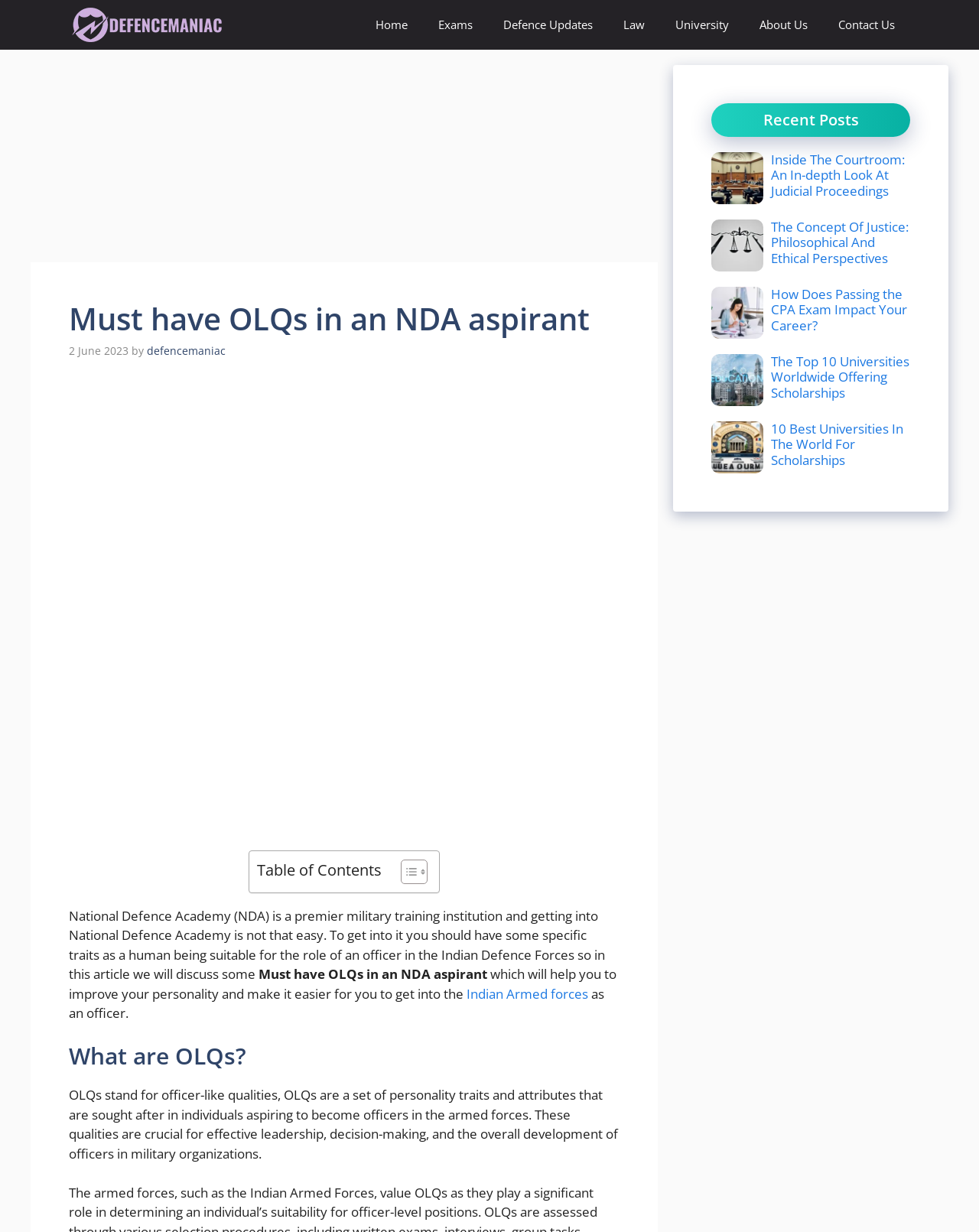What is the title of the first recent post?
Please provide a single word or phrase based on the screenshot.

Inside The Courtroom: An In-depth Look At Judicial Proceedings